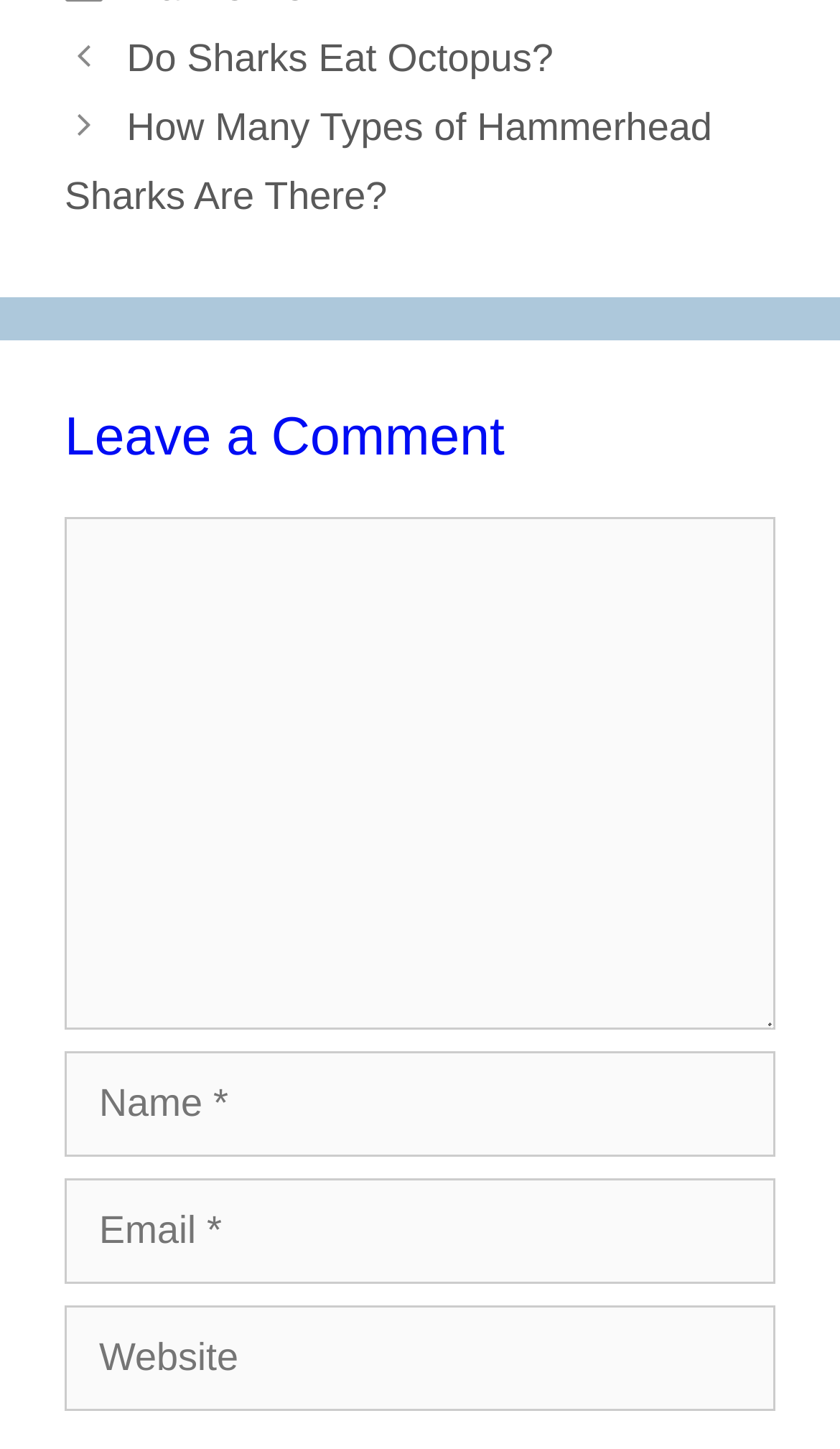Please provide the bounding box coordinates for the UI element as described: "parent_node: Comment name="ha6e1bc81c"". The coordinates must be four floats between 0 and 1, represented as [left, top, right, bottom].

[0.077, 0.357, 0.923, 0.71]